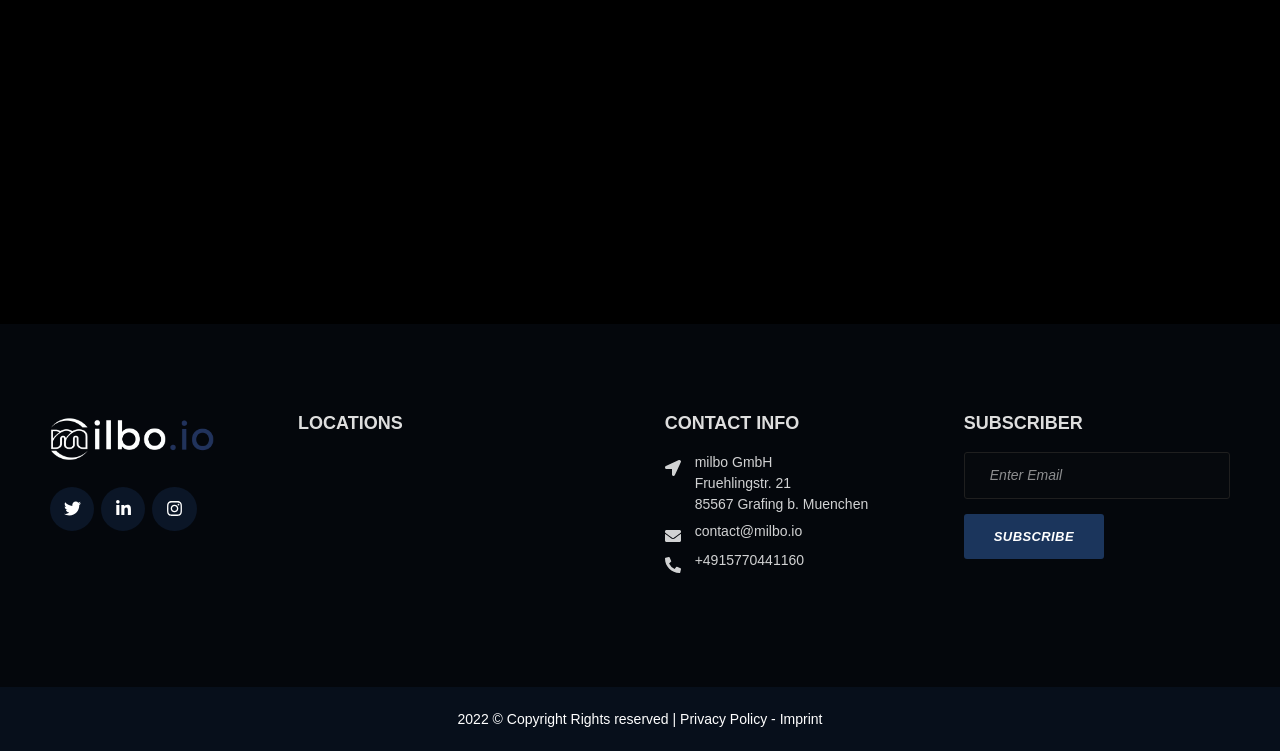Please locate the bounding box coordinates of the element that should be clicked to achieve the given instruction: "Click on the Twitter link".

[0.039, 0.648, 0.074, 0.707]